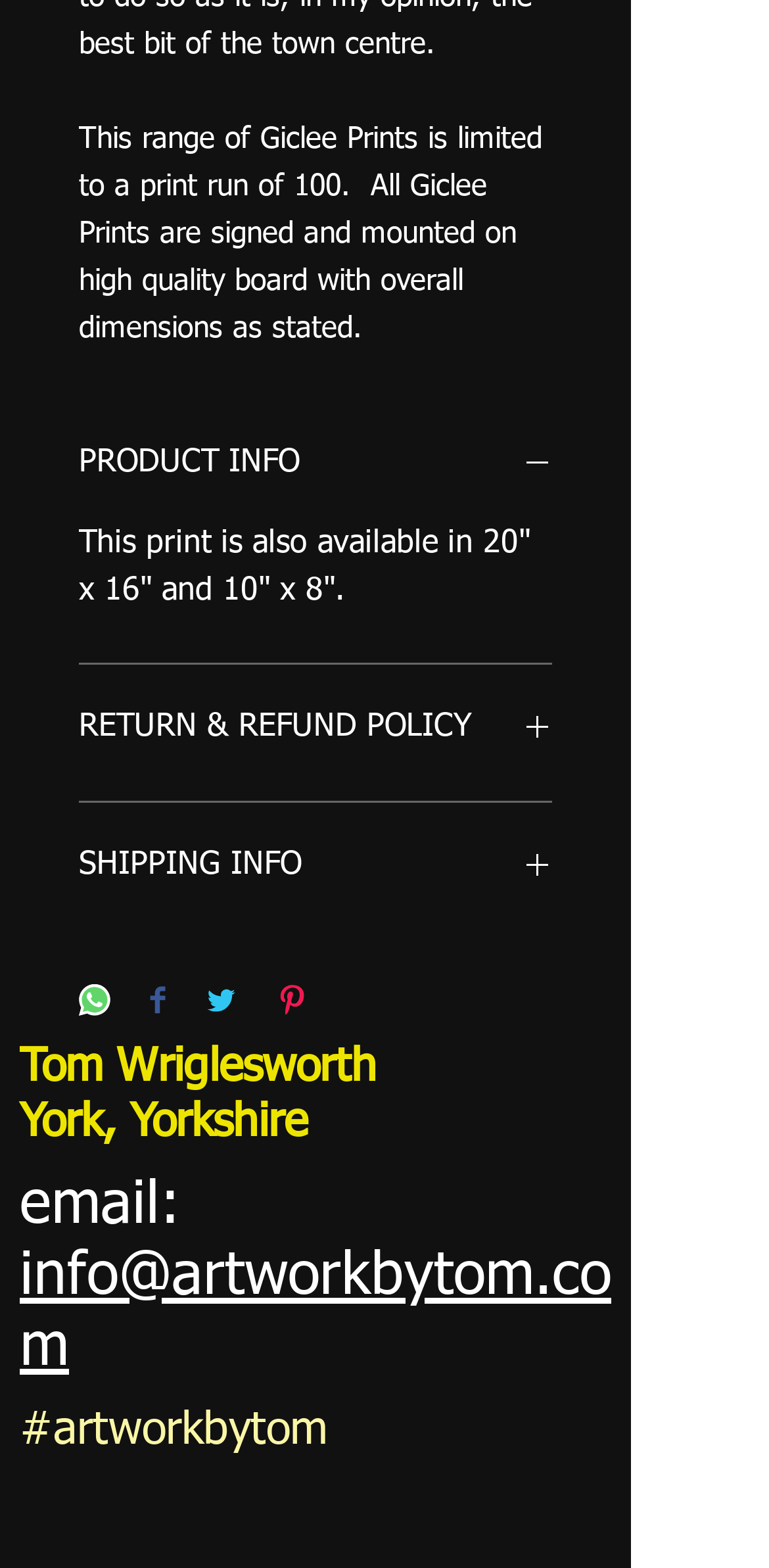Locate the bounding box coordinates of the element you need to click to accomplish the task described by this instruction: "Email to info@artworkbytom.com".

[0.026, 0.796, 0.795, 0.879]